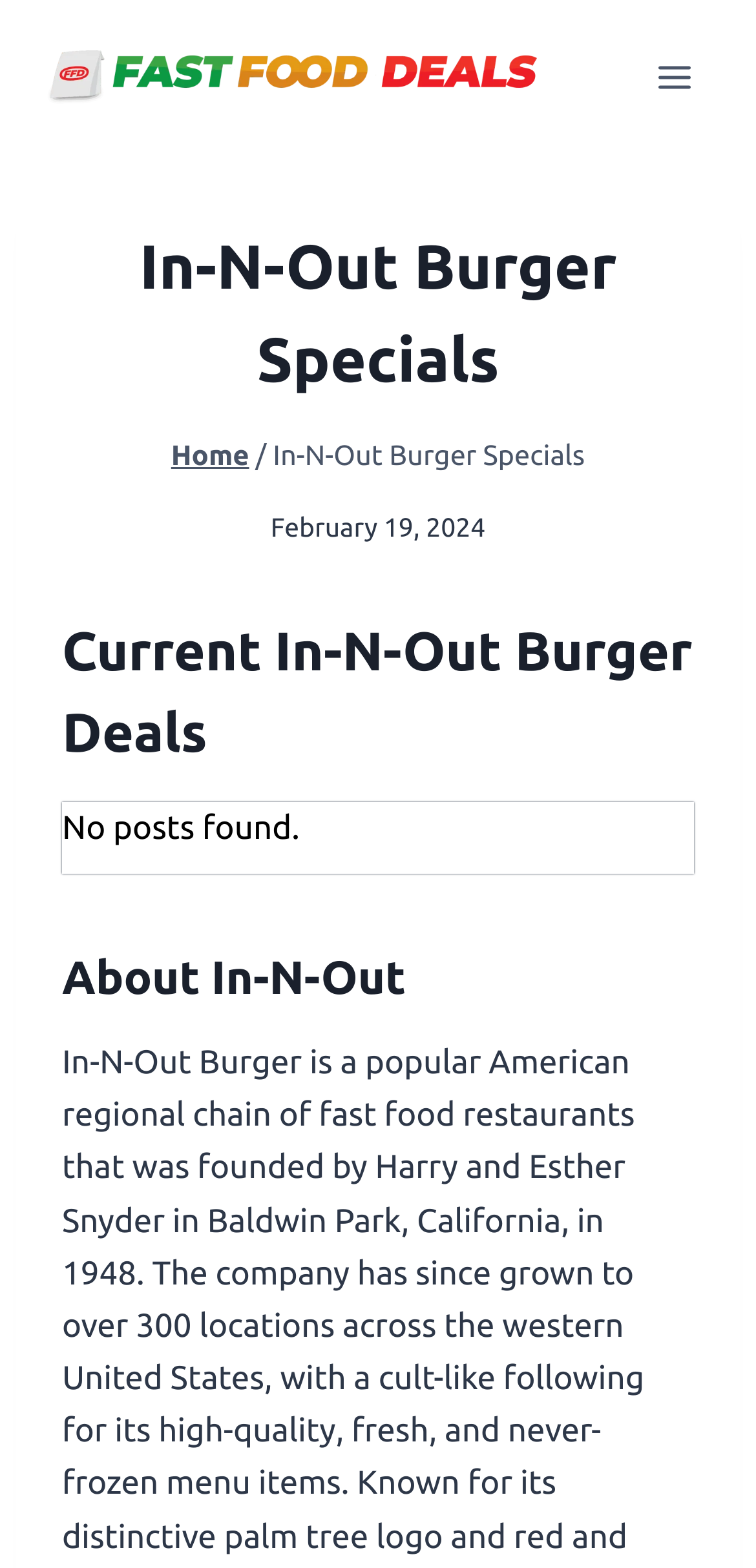What is the status of the current deals?
Using the image as a reference, give a one-word or short phrase answer.

No posts found